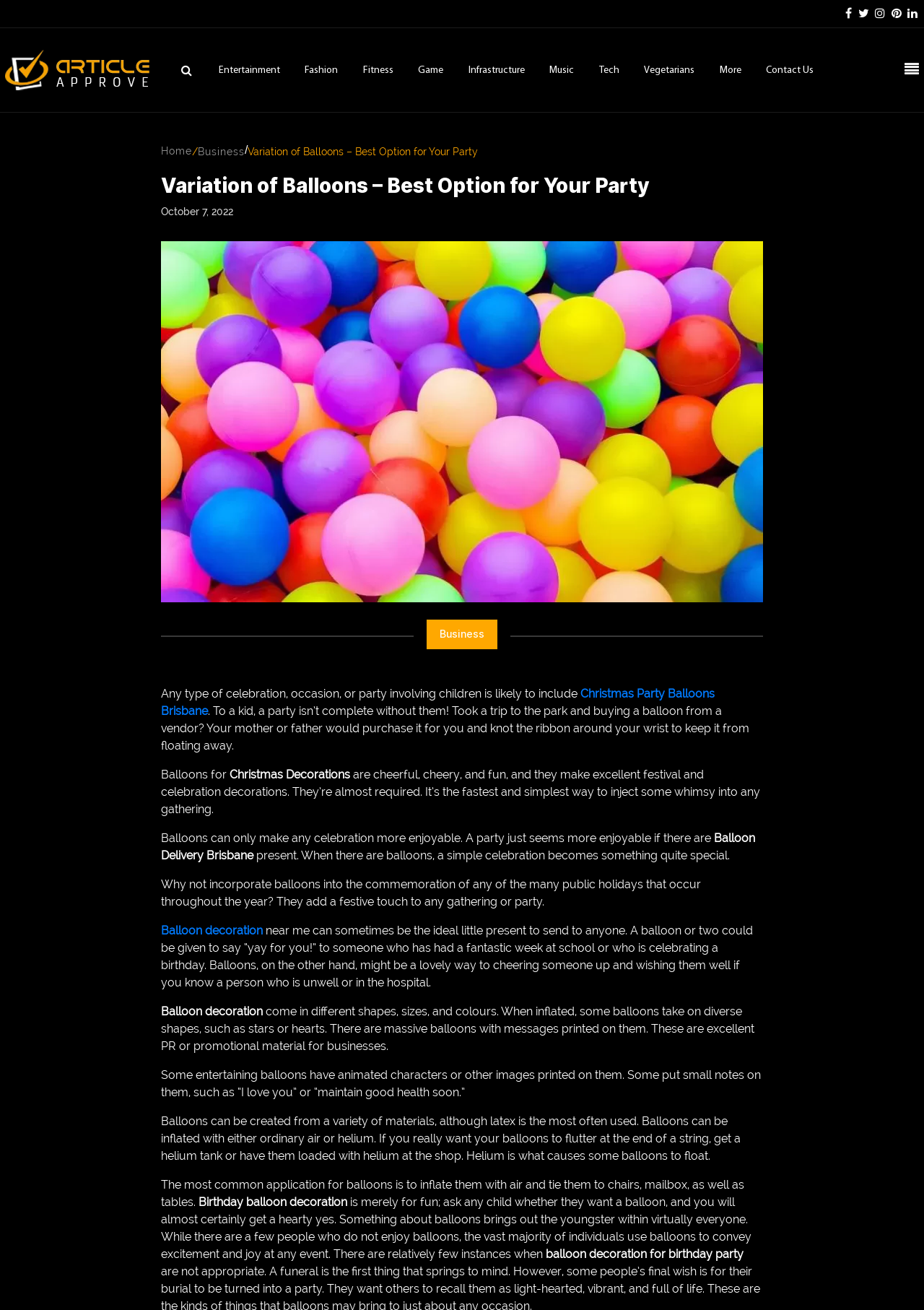Pinpoint the bounding box coordinates of the area that should be clicked to complete the following instruction: "Click on the 'Balloon decoration' link". The coordinates must be given as four float numbers between 0 and 1, i.e., [left, top, right, bottom].

[0.174, 0.705, 0.284, 0.716]